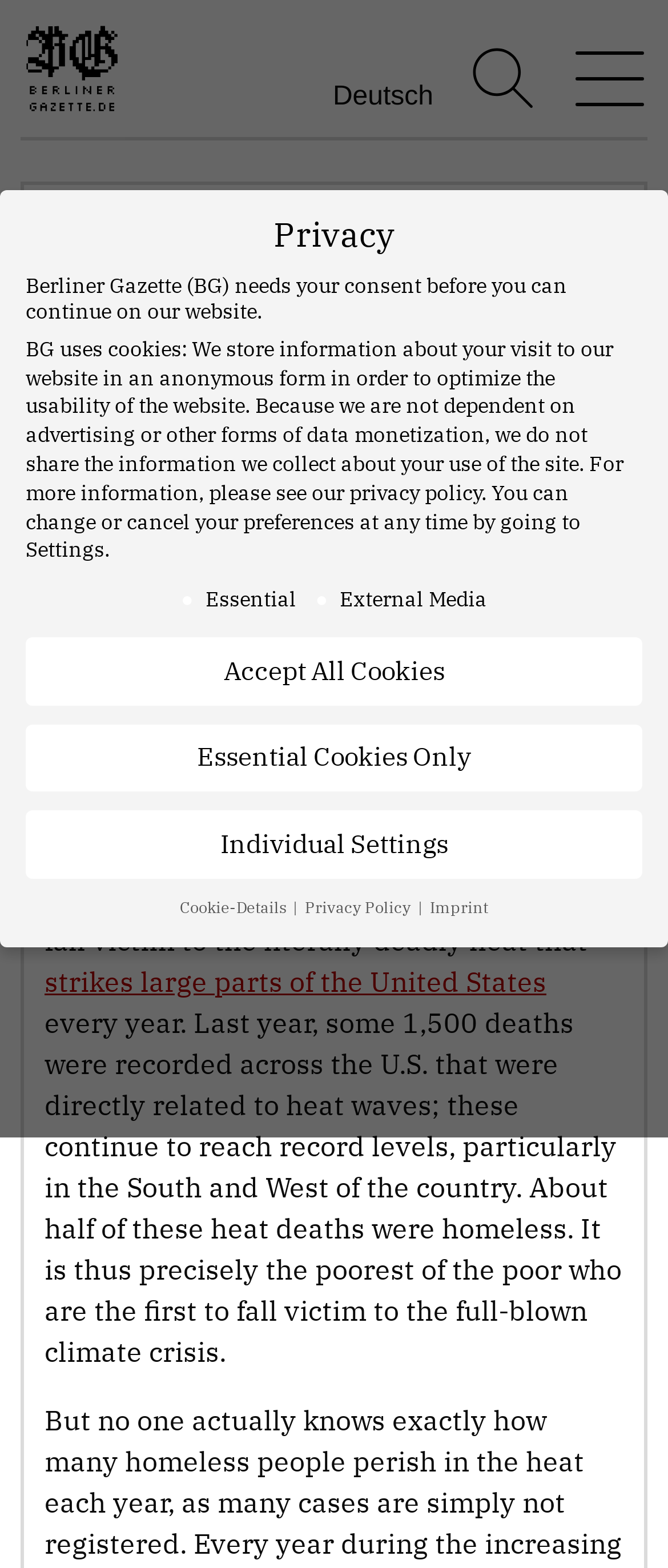Determine the bounding box coordinates of the clickable element necessary to fulfill the instruction: "go to the main navigation". Provide the coordinates as four float numbers within the 0 to 1 range, i.e., [left, top, right, bottom].

[0.031, 0.0, 0.969, 0.087]